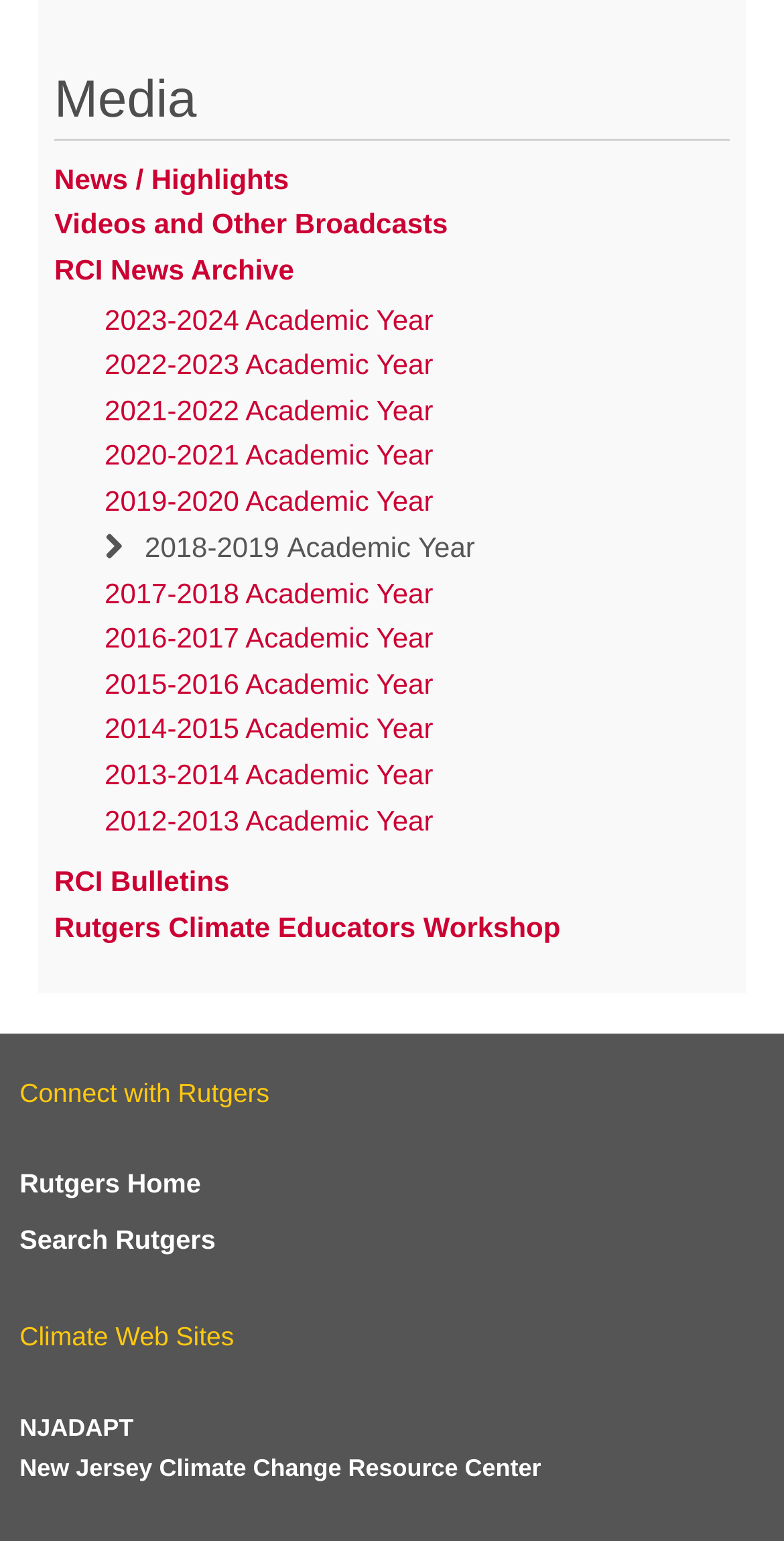Locate the bounding box coordinates of the element that should be clicked to fulfill the instruction: "Enter your name".

None